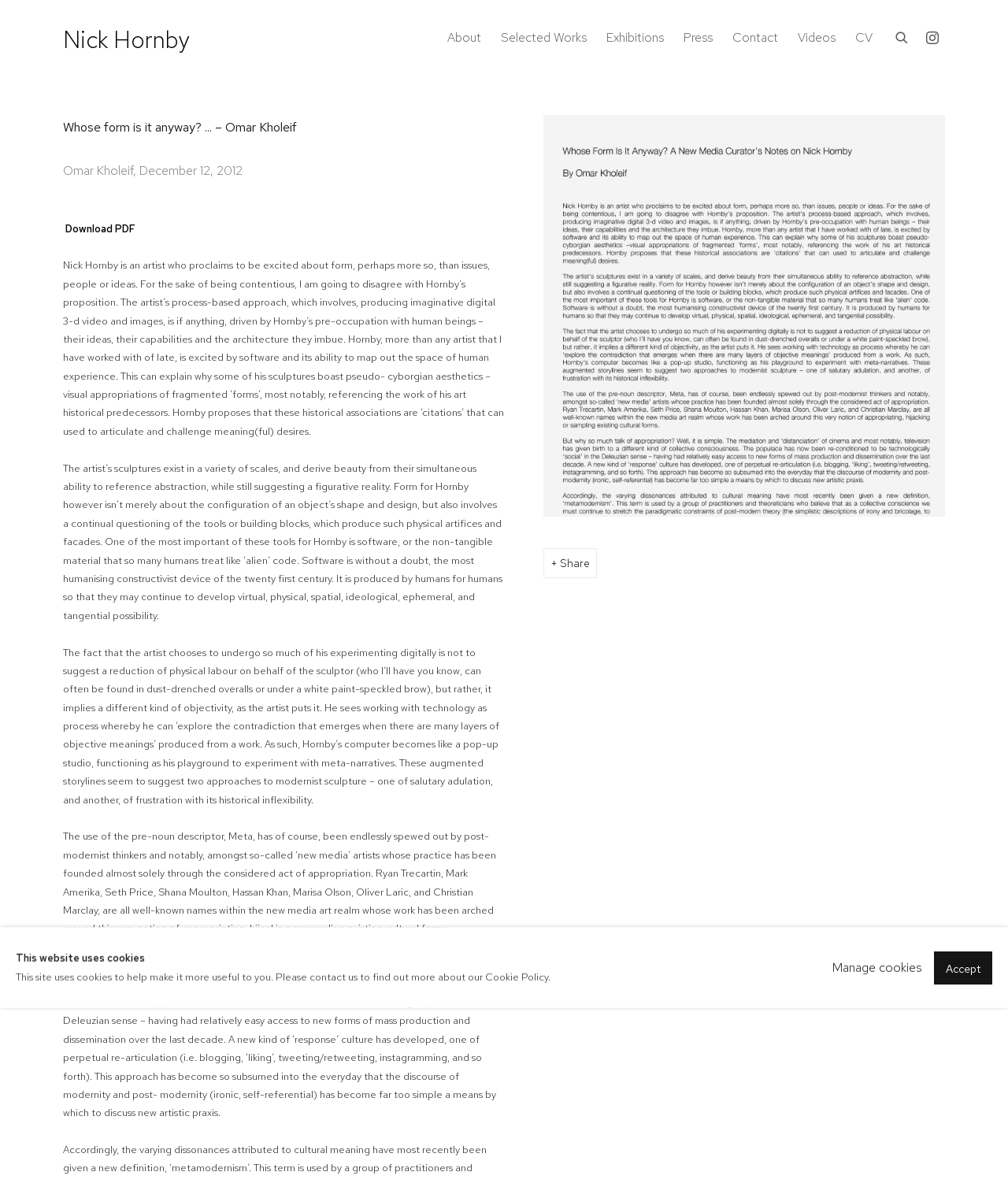Identify the bounding box coordinates for the element you need to click to achieve the following task: "Visit Nick Hornby's Instagram". Provide the bounding box coordinates as four float numbers between 0 and 1, in the form [left, top, right, bottom].

[0.912, 0.022, 0.938, 0.043]